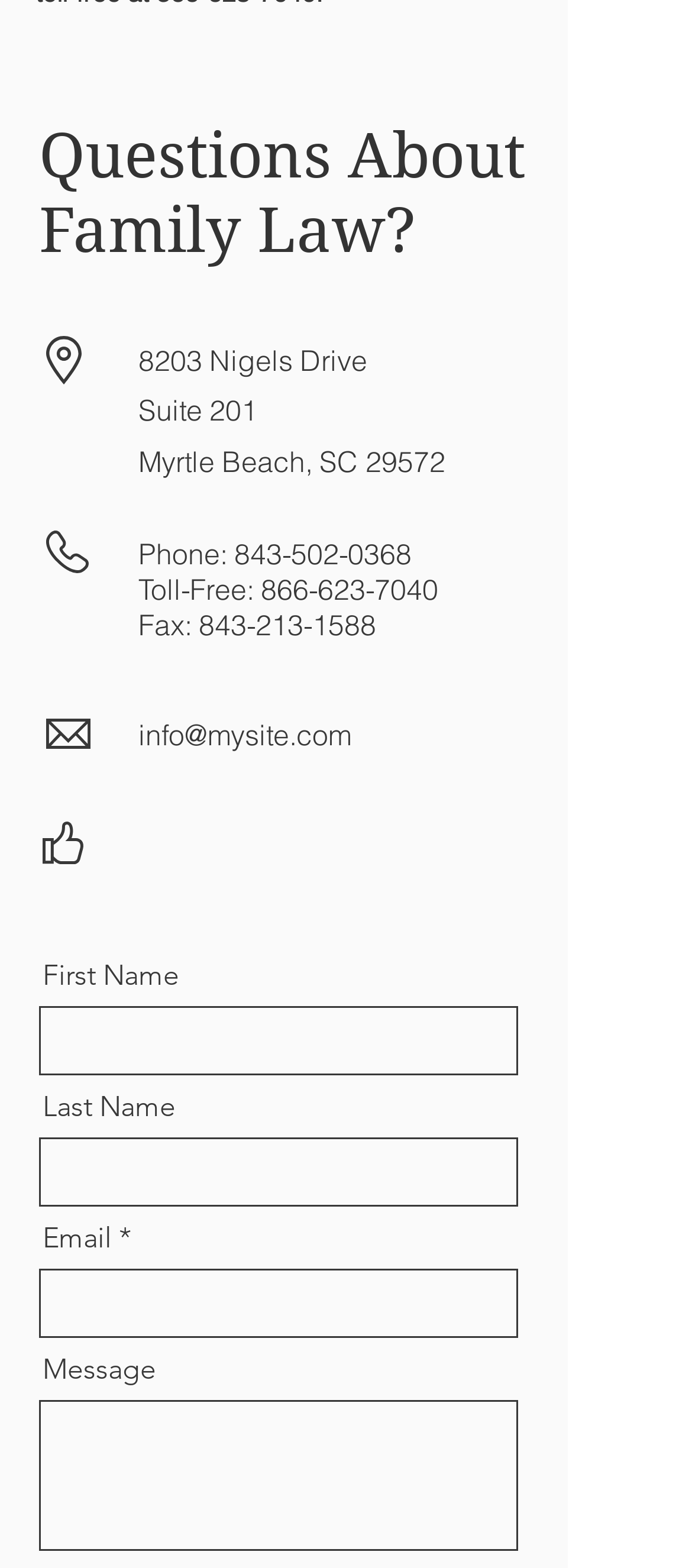What is the toll-free phone number of the law office?
From the image, respond with a single word or phrase.

866-623-7040